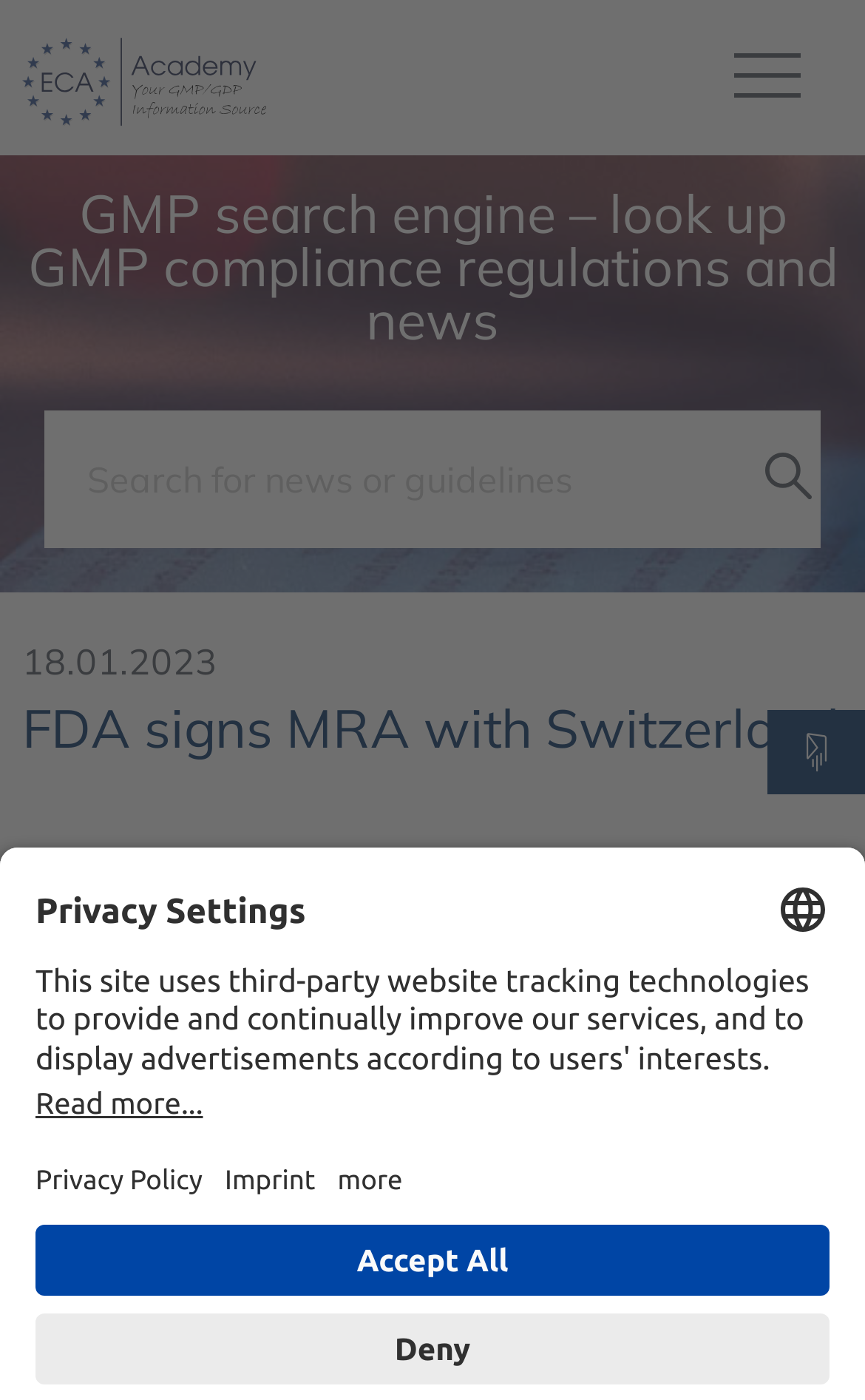Please find the bounding box coordinates of the element's region to be clicked to carry out this instruction: "Open privacy policy".

[0.041, 0.827, 0.234, 0.855]